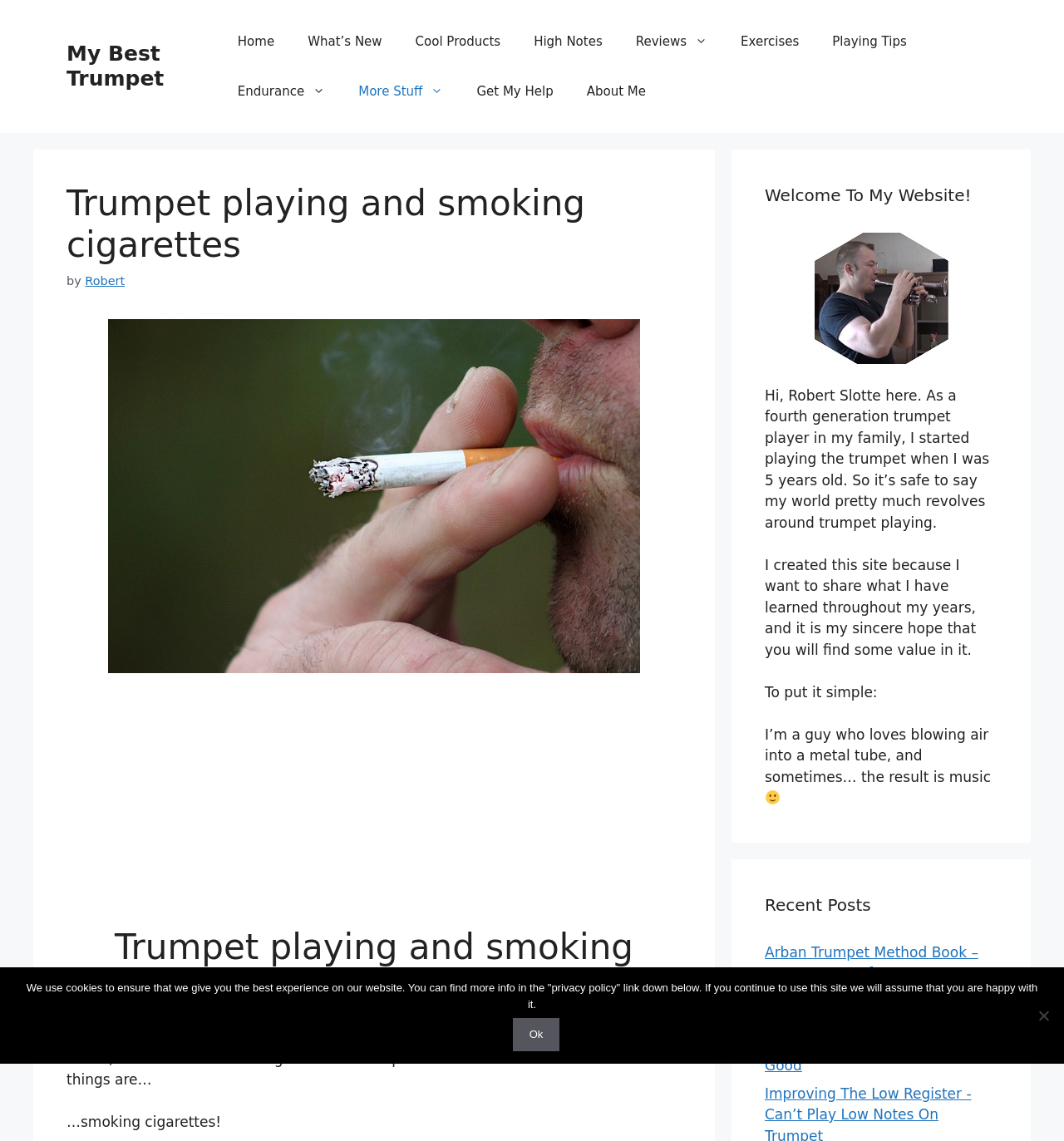Please locate the bounding box coordinates for the element that should be clicked to achieve the following instruction: "View the 'Recent Posts' section". Ensure the coordinates are given as four float numbers between 0 and 1, i.e., [left, top, right, bottom].

[0.719, 0.782, 0.938, 0.804]